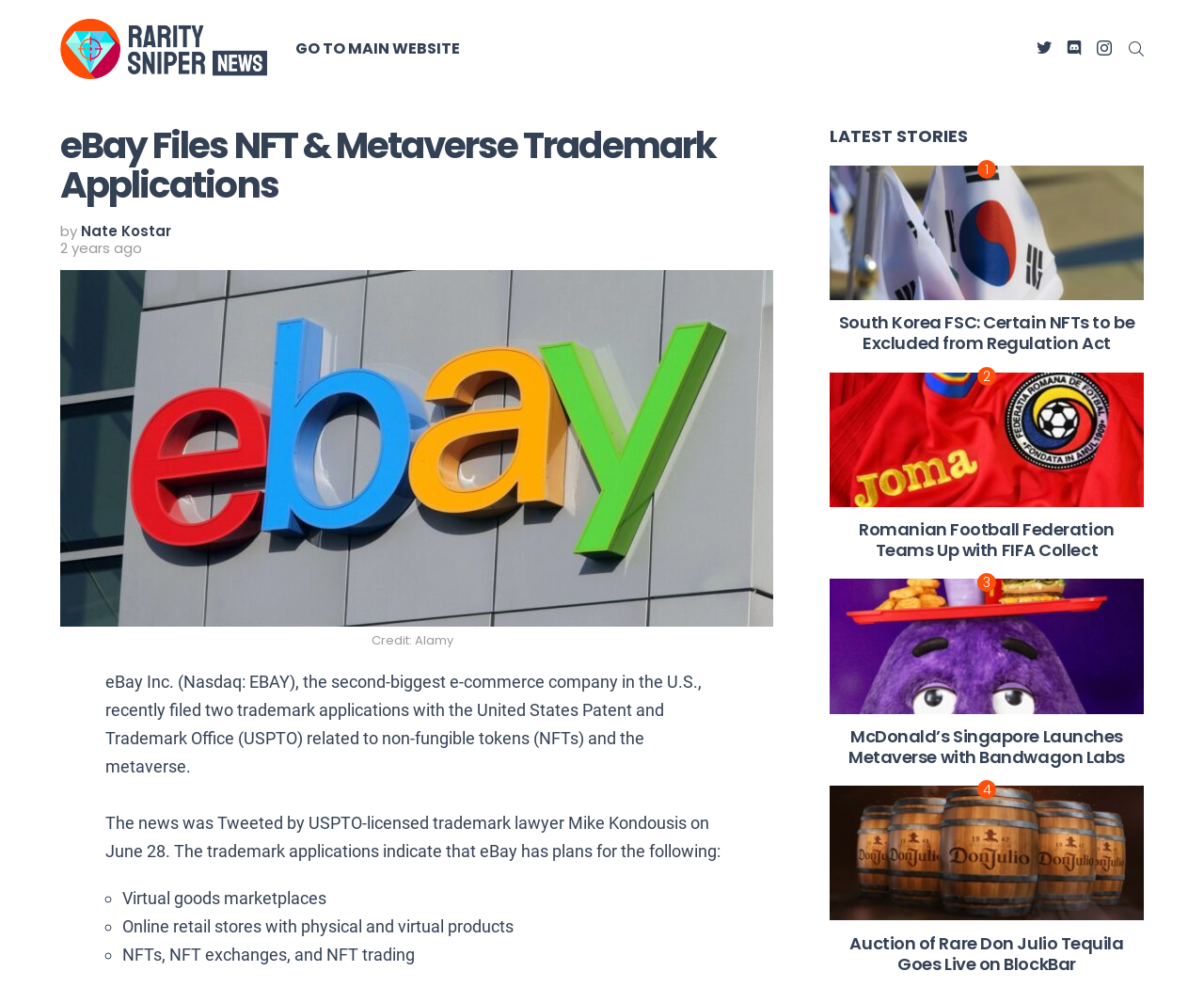Please give the bounding box coordinates of the area that should be clicked to fulfill the following instruction: "go to main website". The coordinates should be in the format of four float numbers from 0 to 1, i.e., [left, top, right, bottom].

[0.238, 0.035, 0.39, 0.064]